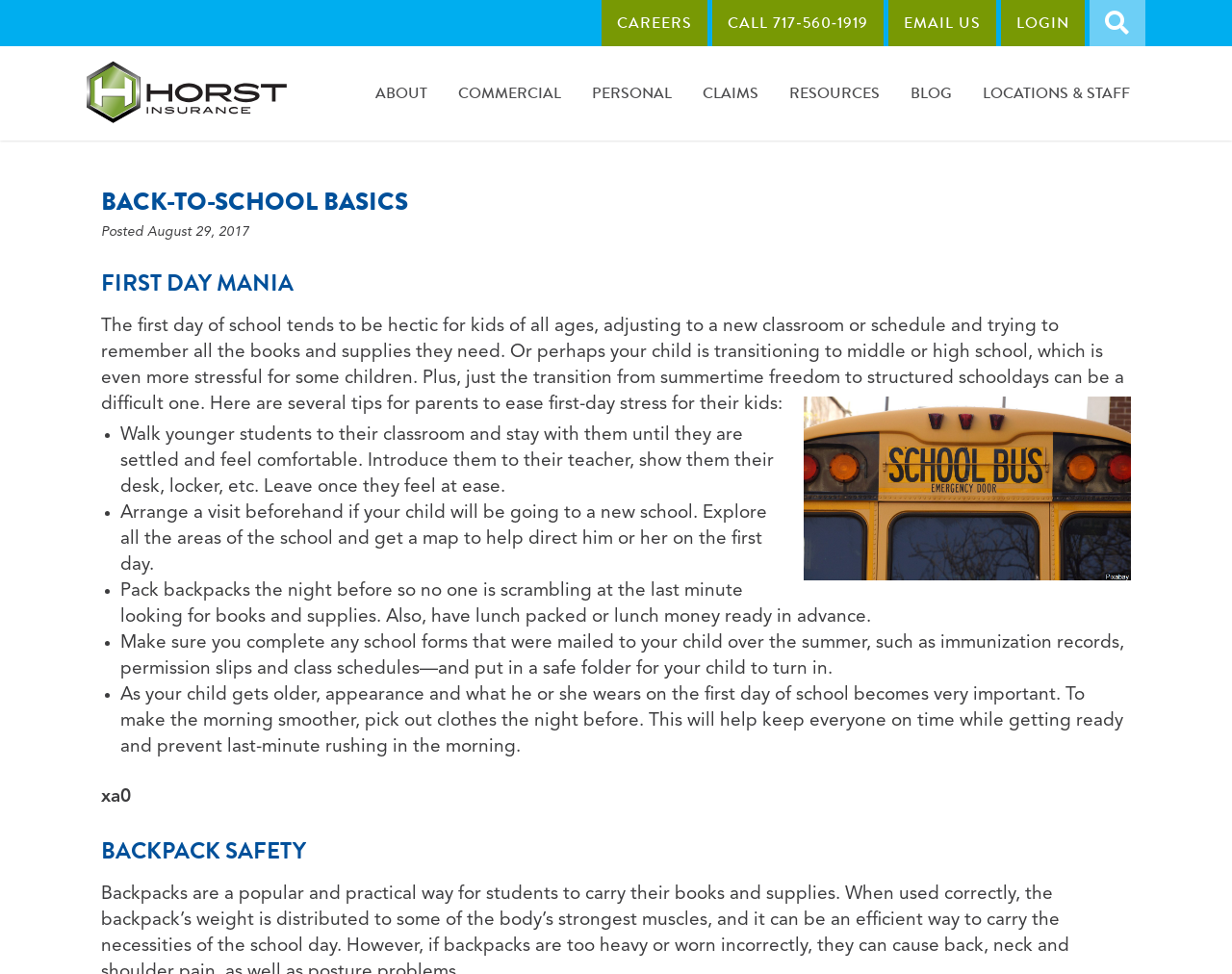Specify the bounding box coordinates of the element's area that should be clicked to execute the given instruction: "Click the 'EMAIL US' link". The coordinates should be four float numbers between 0 and 1, i.e., [left, top, right, bottom].

[0.721, 0.0, 0.809, 0.047]